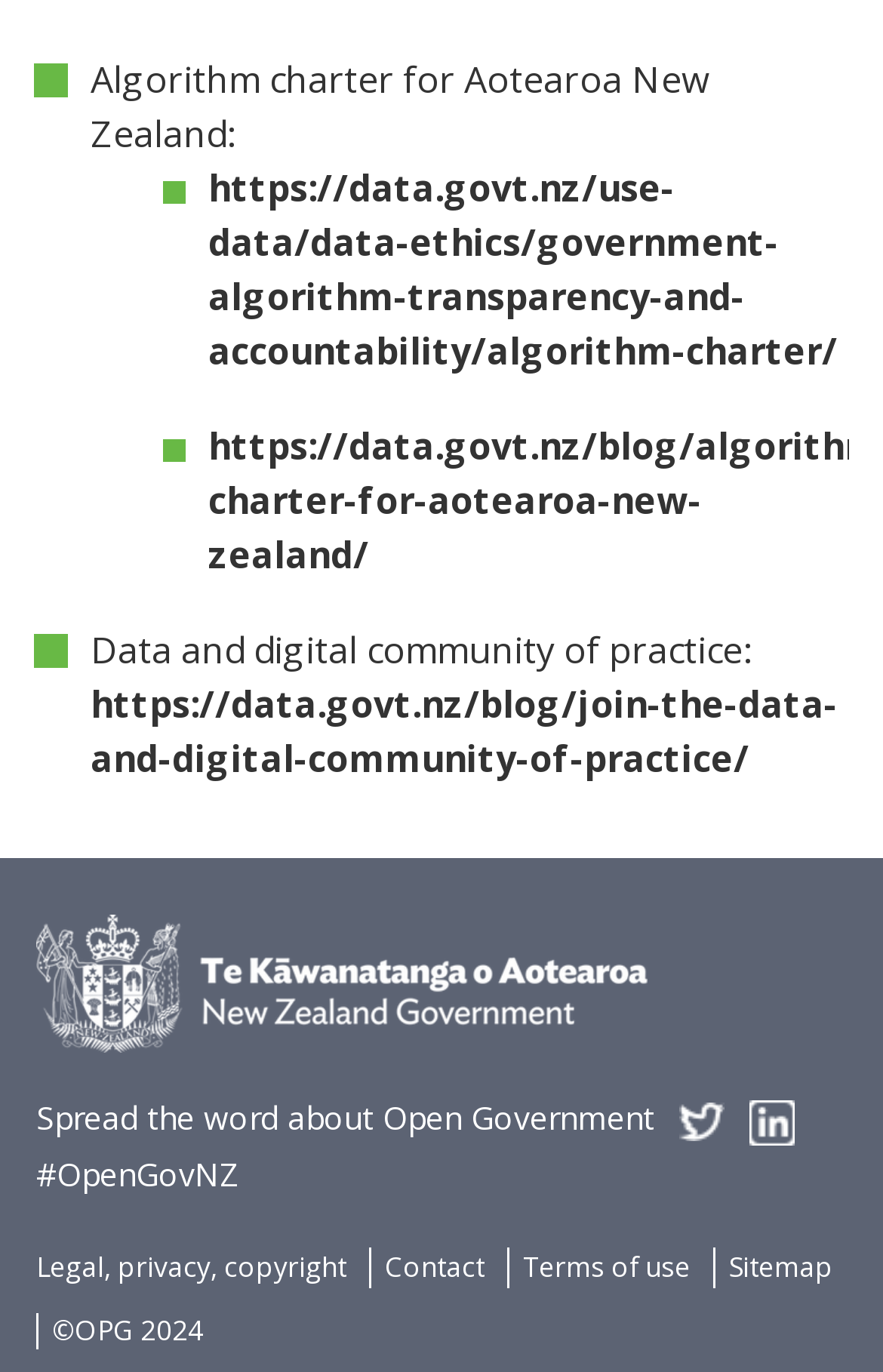Provide your answer to the question using just one word or phrase: What is the year of the copyright?

2024